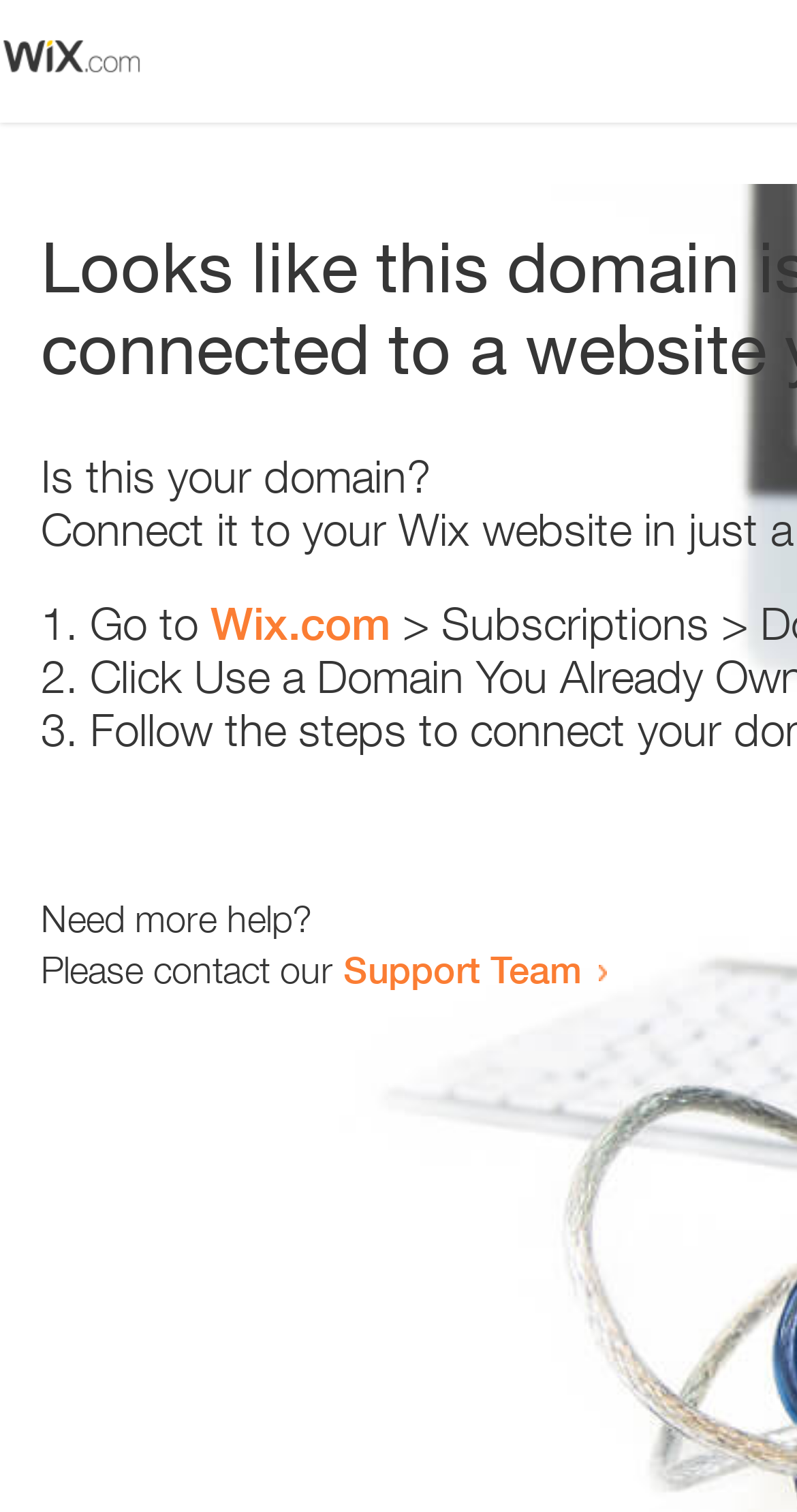Create a detailed description of the webpage's content and layout.

The webpage appears to be an error page, with a small image at the top left corner. Below the image, there is a heading that reads "Is this your domain?" centered on the page. 

Underneath the heading, there is a numbered list with three items. The first item starts with "1." and is followed by the text "Go to" and a link to "Wix.com". The second item starts with "2." and the third item starts with "3.", but their contents are not specified. 

At the bottom of the page, there is a section that provides additional help options. It starts with the text "Need more help?" followed by a sentence "Please contact our" and a link to the "Support Team".